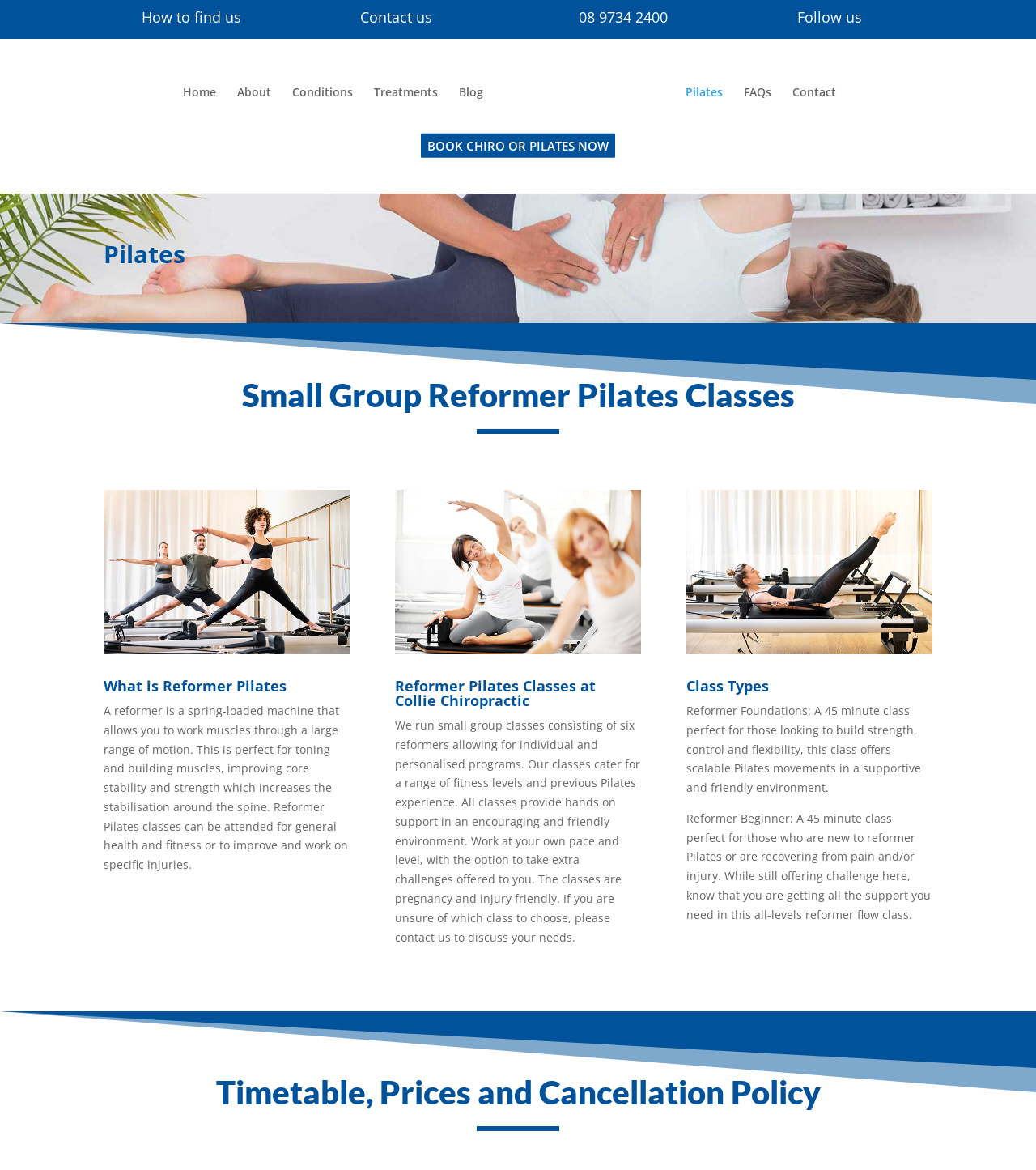What is the name of the image located at the top of the page?
Using the screenshot, give a one-word or short phrase answer.

Collie Chiropractic